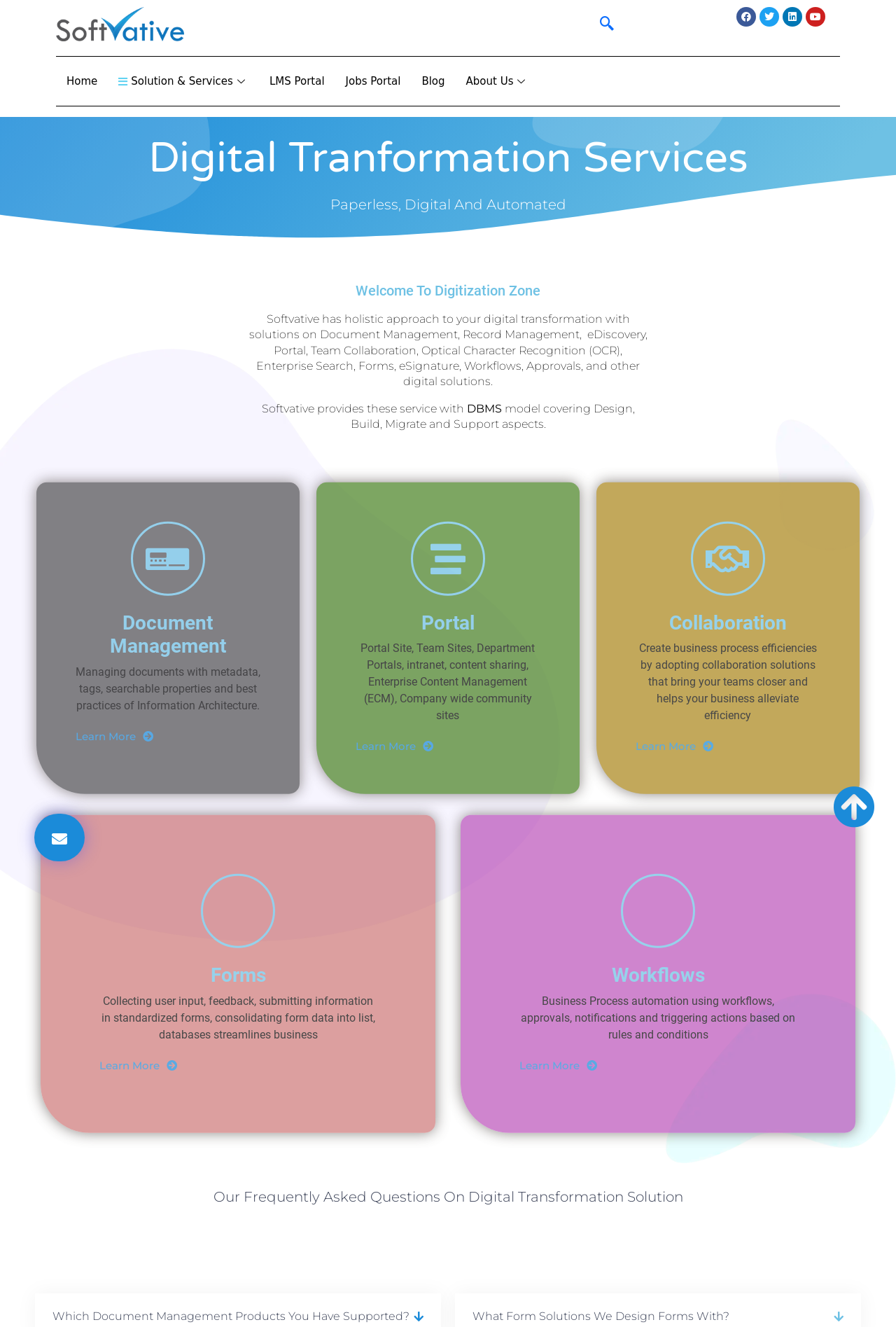Based on the element description, predict the bounding box coordinates (top-left x, top-left y, bottom-right x, bottom-right y) for the UI element in the screenshot: Home

[0.062, 0.053, 0.121, 0.069]